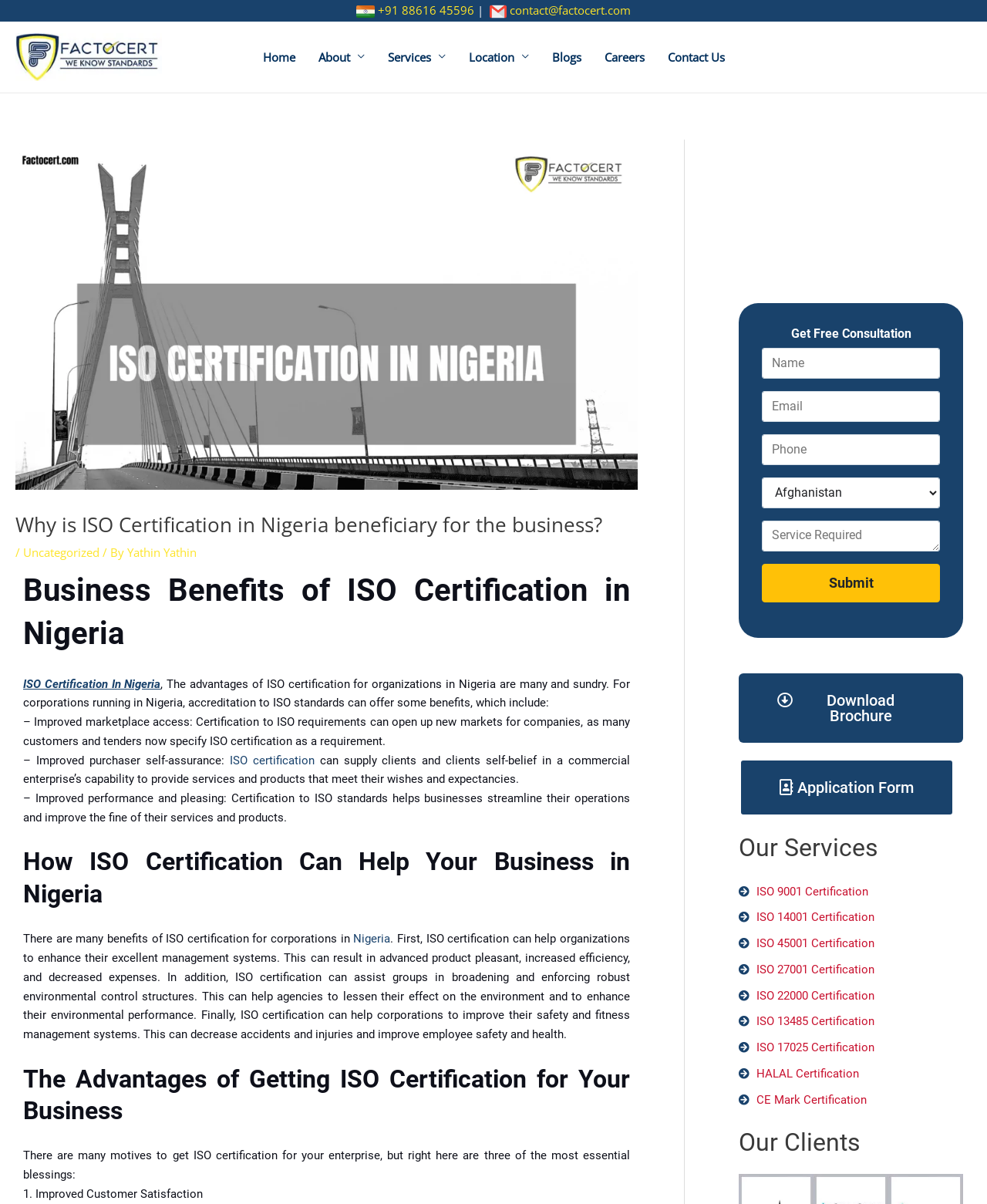Describe every aspect of the webpage in a detailed manner.

This webpage is about ISO certification in Nigeria, specifically highlighting its benefits for businesses operating in the country. At the top, there is a navigation menu with links to various sections of the website, including Home, About, Services, Location, Blogs, Careers, and Contact Us. Below the navigation menu, there is a logo of Factocert, a consulting company, accompanied by contact information, including a phone number and email address.

The main content of the webpage is divided into several sections. The first section has a heading "Why is ISO Certification in Nigeria beneficiary for the business?" and provides an introduction to the benefits of ISO certification. Below this section, there is a list of benefits, including improved marketplace access, improved customer confidence, and improved performance and quality.

The next section is titled "How ISO Certification Can Help Your Business in Nigeria" and explains how ISO certification can help businesses enhance their quality management systems, reduce their environmental impact, and improve their safety and health management systems.

The following section, "The Advantages of Getting ISO Certification for Your Business," lists three essential benefits of ISO certification, including improved customer satisfaction.

On the right side of the webpage, there is a form to get a free consultation, with fields to enter name, email, phone number, and service required. Below the form, there are links to download a brochure and an application form.

Further down, there is a section titled "Our Services" that lists various ISO certifications offered by Factocert, including ISO 9001, ISO 14001, and ISO 45001. Finally, there is a section titled "Our Clients" that likely showcases the company's clients, although the specific content is not provided.

Throughout the webpage, there are several links to internal pages and external resources, as well as a few images, including the Factocert logo.